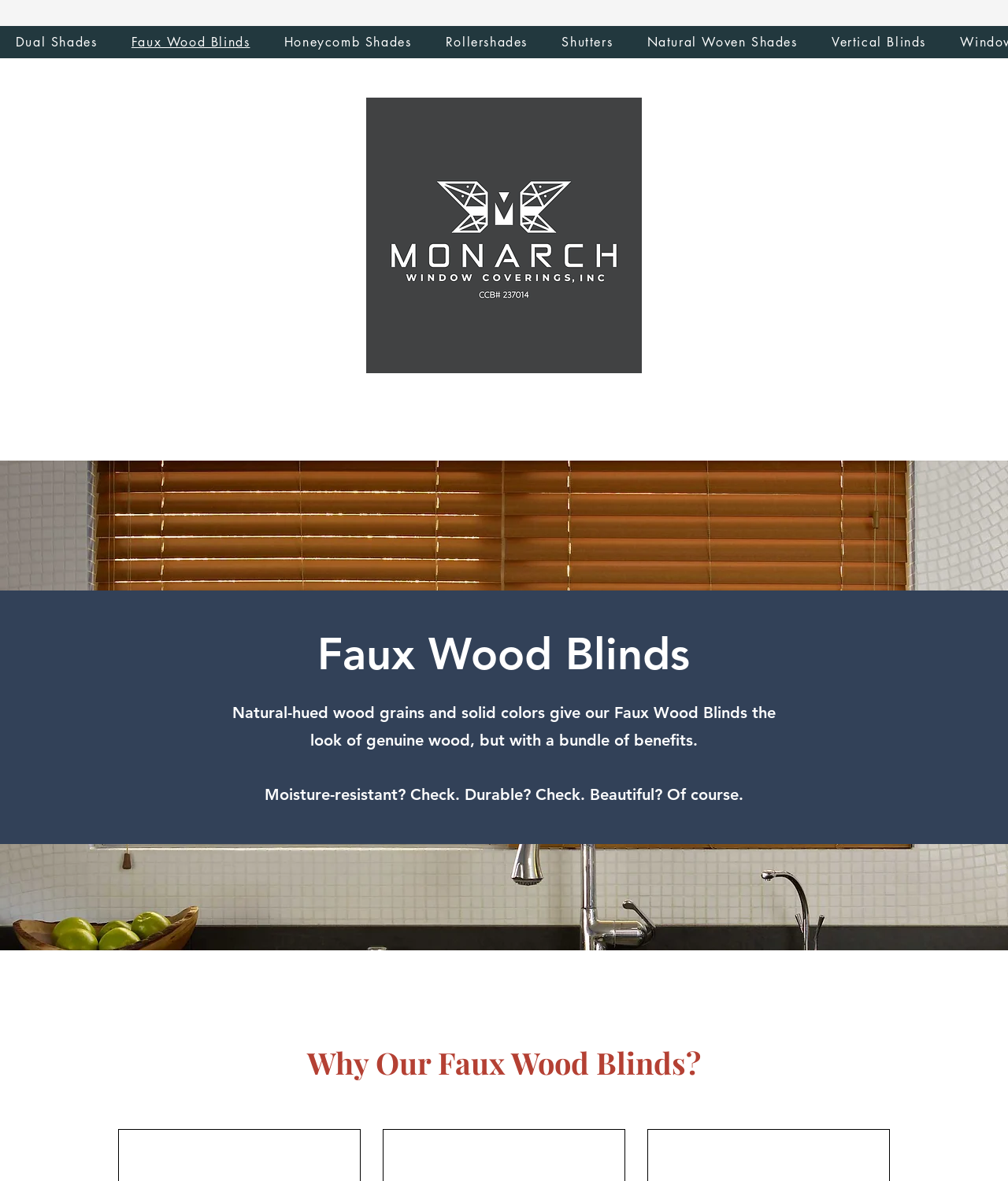Provide the bounding box coordinates of the section that needs to be clicked to accomplish the following instruction: "Click the 'Sign Up' button."

None